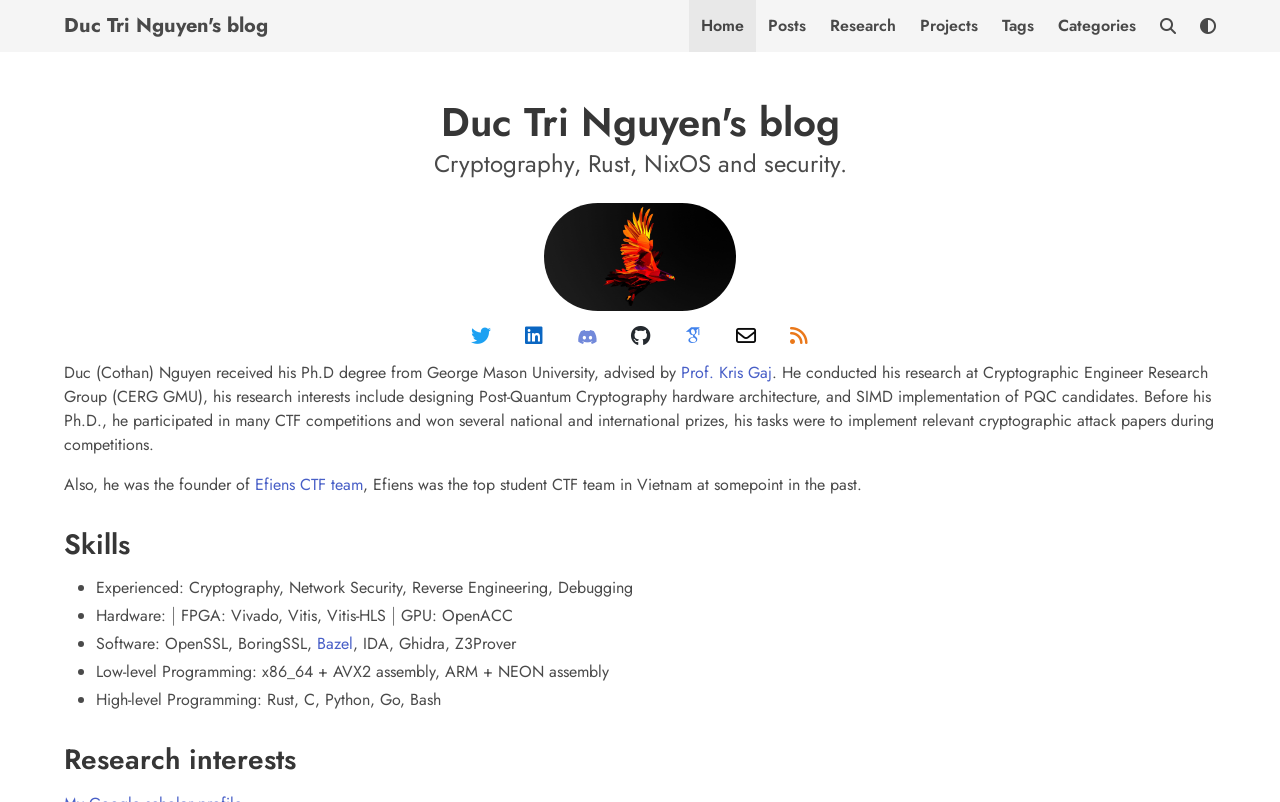Identify the text that serves as the heading for the webpage and generate it.

Duc Tri Nguyen's blog